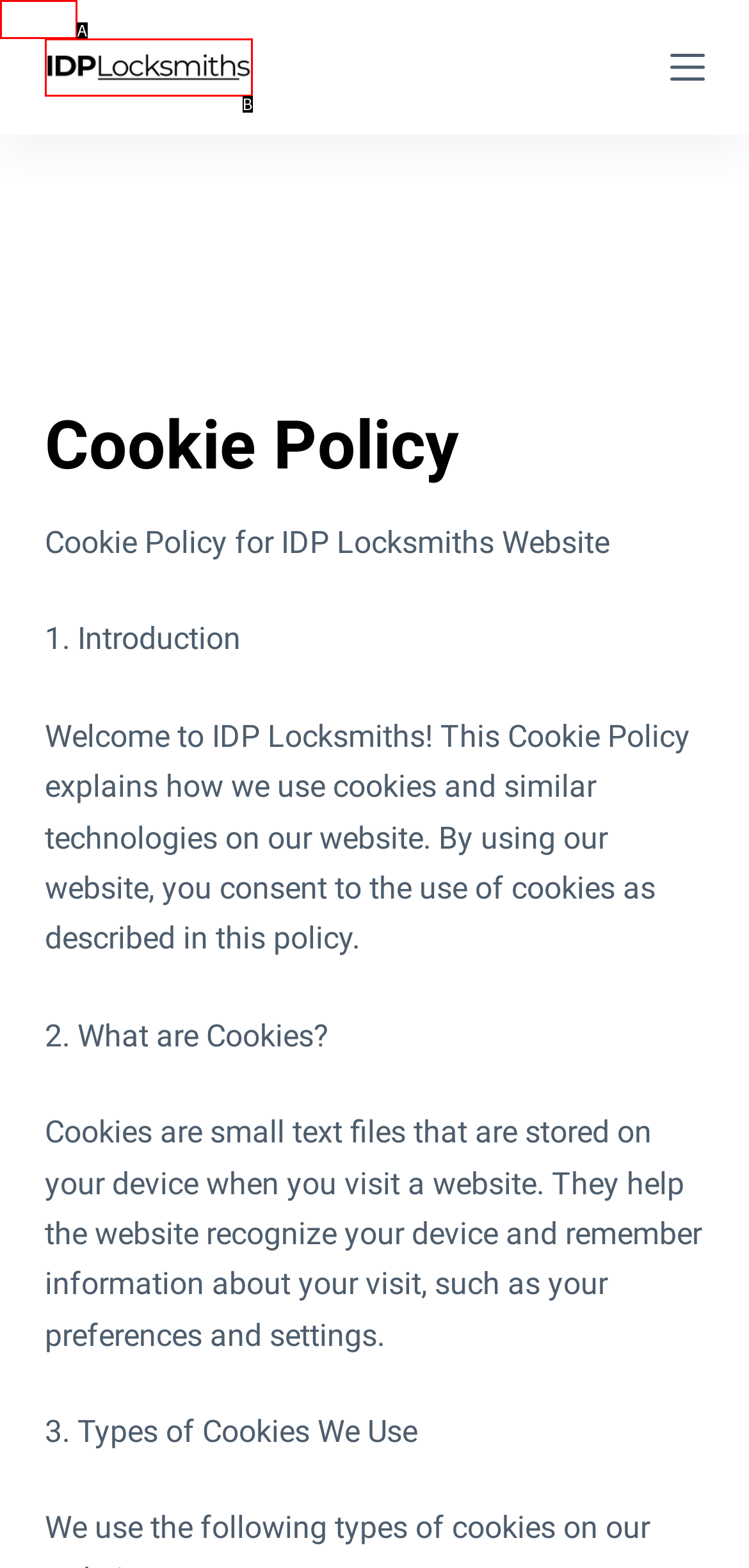Find the option that best fits the description: alt="Locksmiths In Whitchurch". Answer with the letter of the option.

B